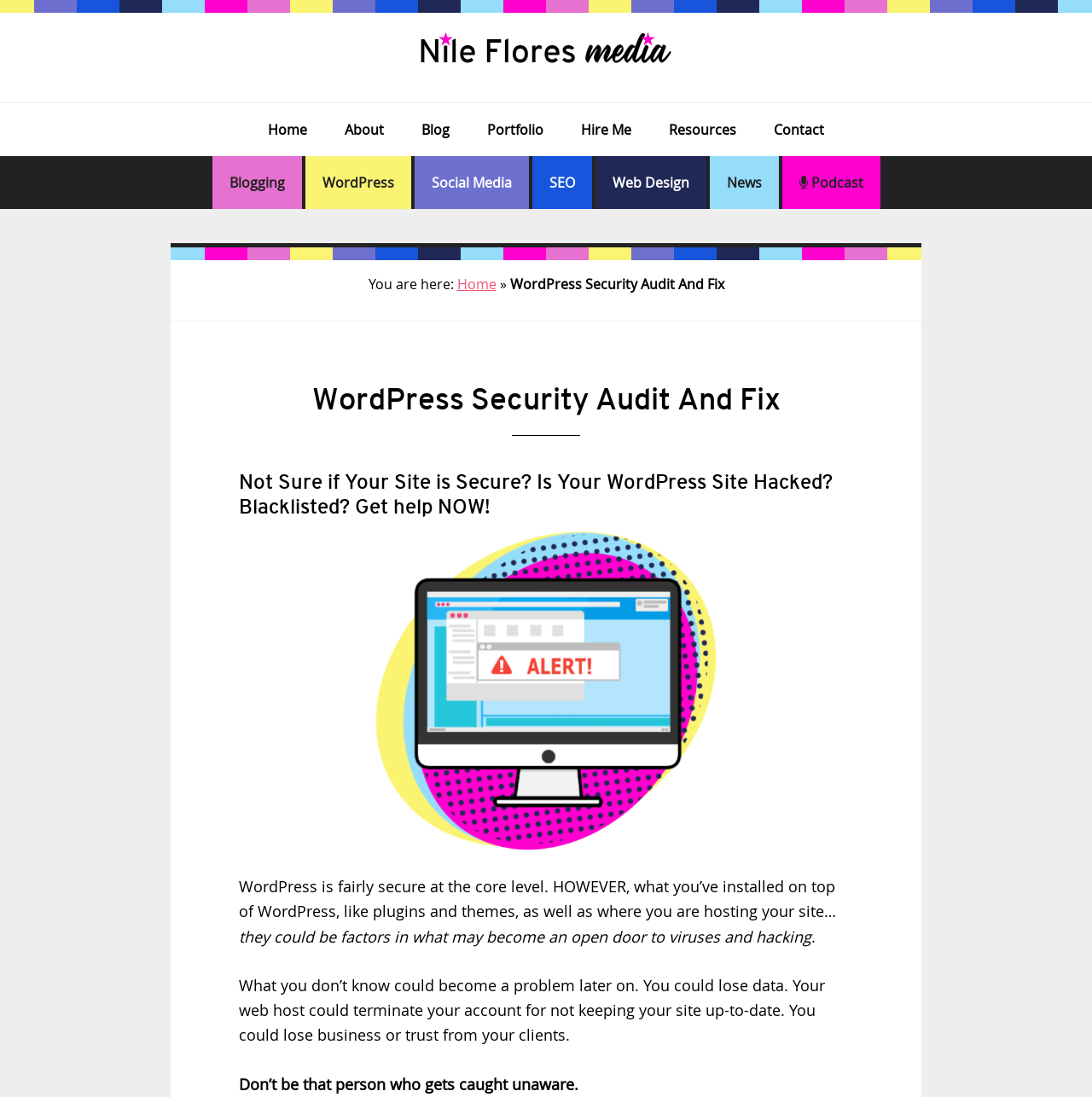Identify the bounding box coordinates of the region that should be clicked to execute the following instruction: "Read 'Not Sure if Your Site is Secure?' heading".

[0.219, 0.429, 0.781, 0.473]